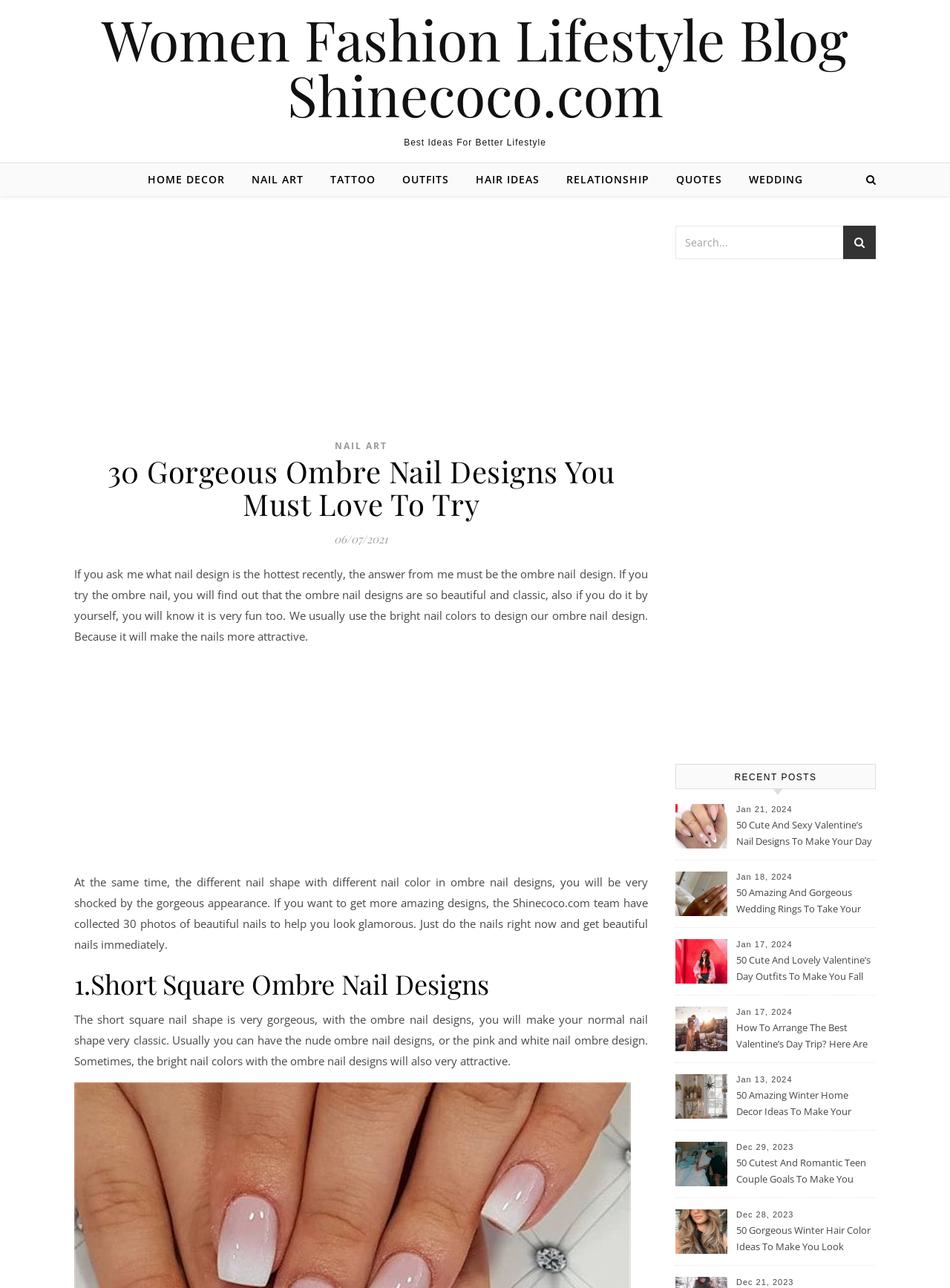What is the main topic of this webpage?
Please analyze the image and answer the question with as much detail as possible.

The main topic of this webpage is nail art, specifically ombre nail designs, as indicated by the heading '30 Gorgeous Ombre Nail Designs You Must Love To Try' and the text describing the beauty and fun of ombre nail designs.